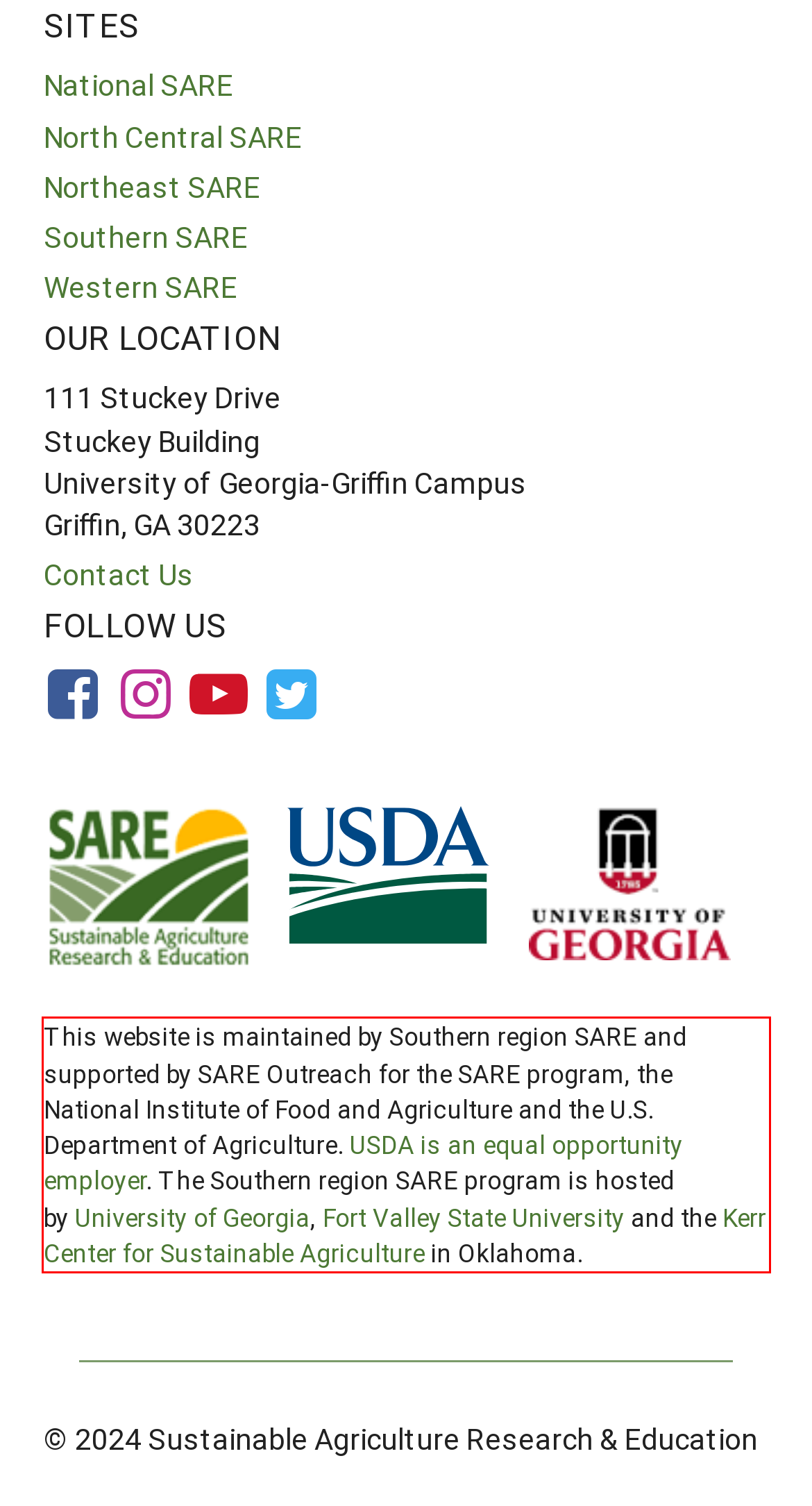Look at the screenshot of the webpage, locate the red rectangle bounding box, and generate the text content that it contains.

This website is maintained by Southern region SARE and supported by SARE Outreach for the SARE program, the National Institute of Food and Agriculture and the U.S. Department of Agriculture. USDA is an equal opportunity employer. The Southern region SARE program is hosted by University of Georgia, Fort Valley State University and the Kerr Center for Sustainable Agriculture in Oklahoma.